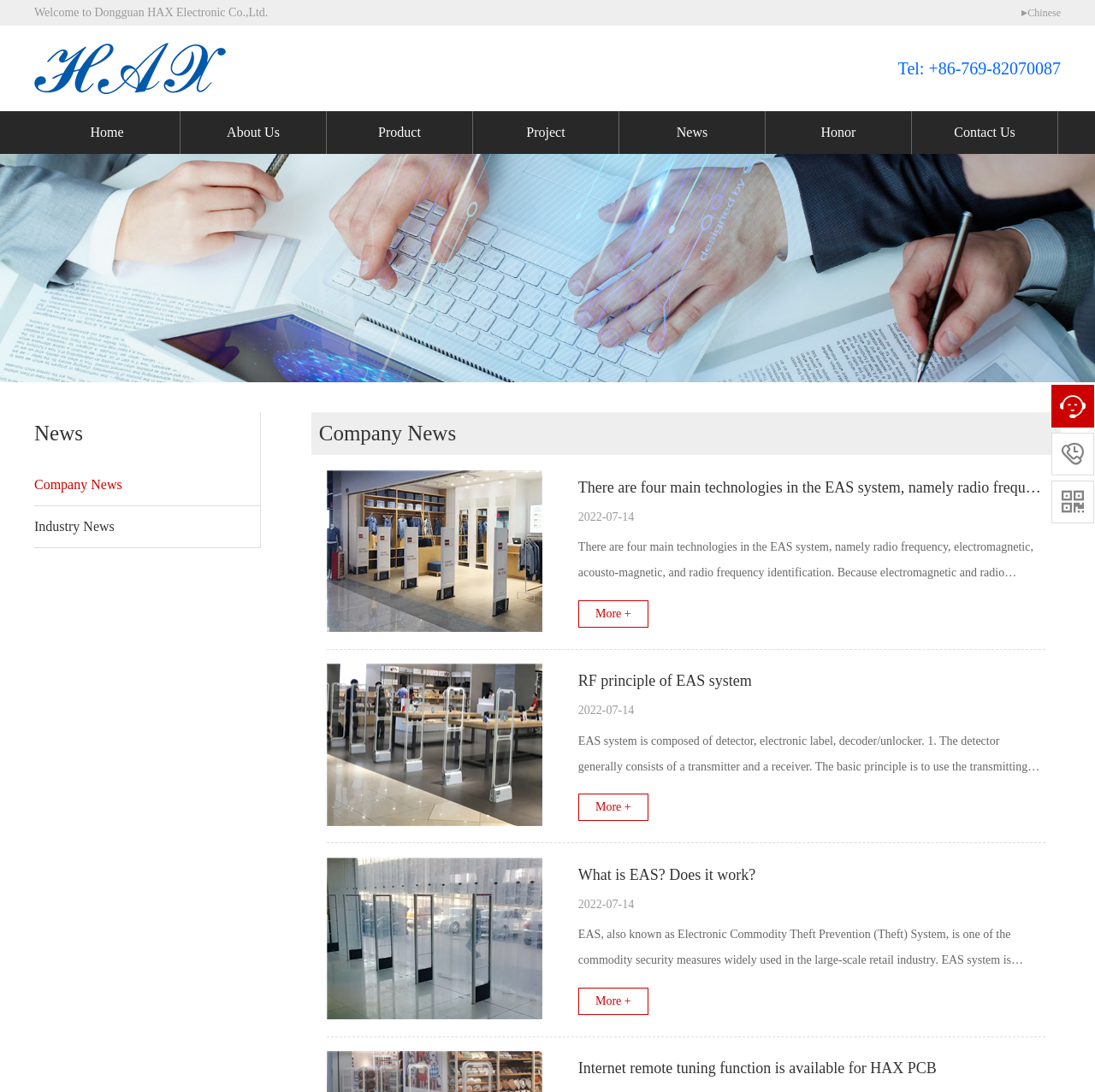Please give the bounding box coordinates of the area that should be clicked to fulfill the following instruction: "Click the 'Home' link". The coordinates should be in the format of four float numbers from 0 to 1, i.e., [left, top, right, bottom].

[0.031, 0.102, 0.164, 0.141]